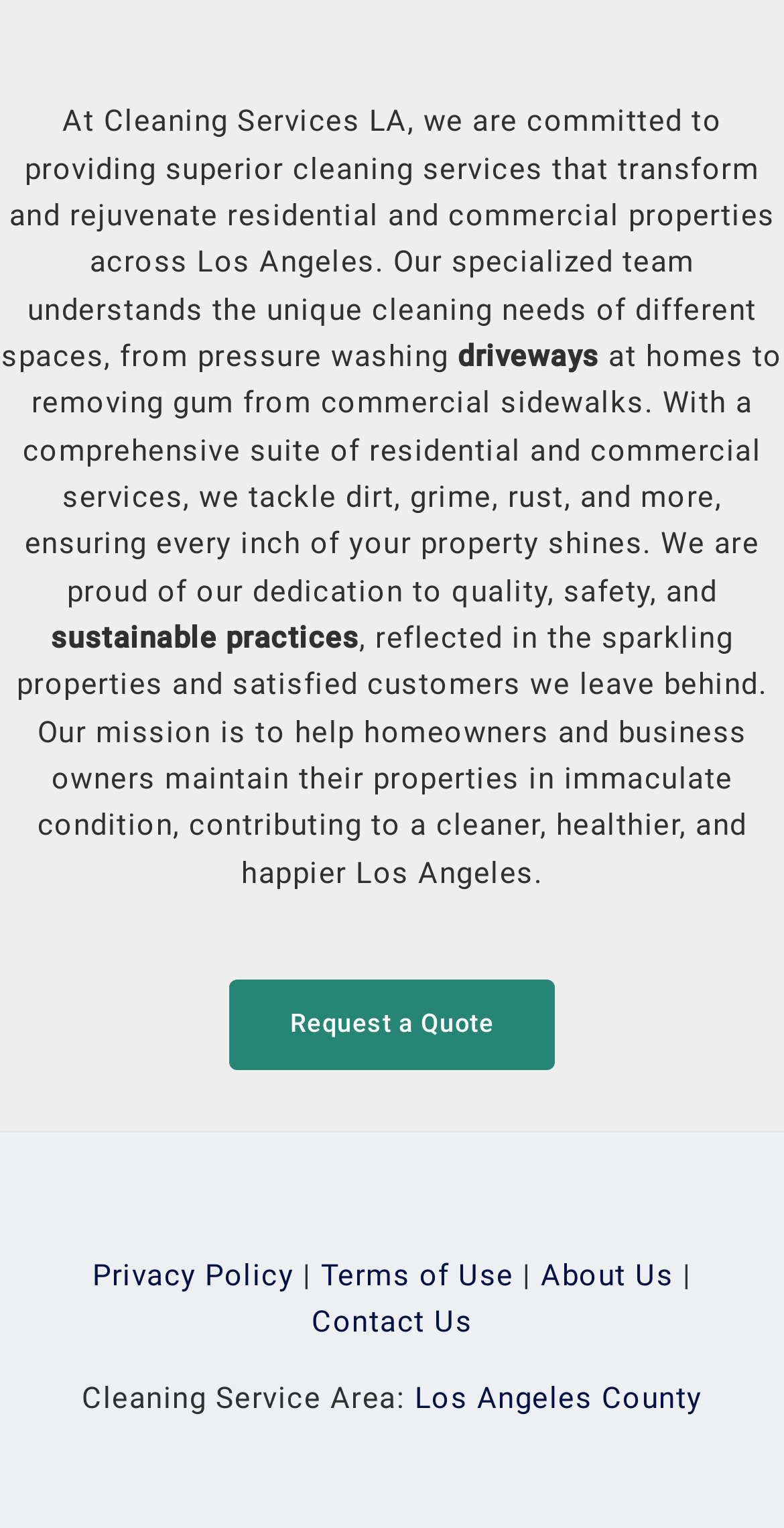Pinpoint the bounding box coordinates of the area that should be clicked to complete the following instruction: "Get a quote". The coordinates must be given as four float numbers between 0 and 1, i.e., [left, top, right, bottom].

[0.293, 0.641, 0.707, 0.7]